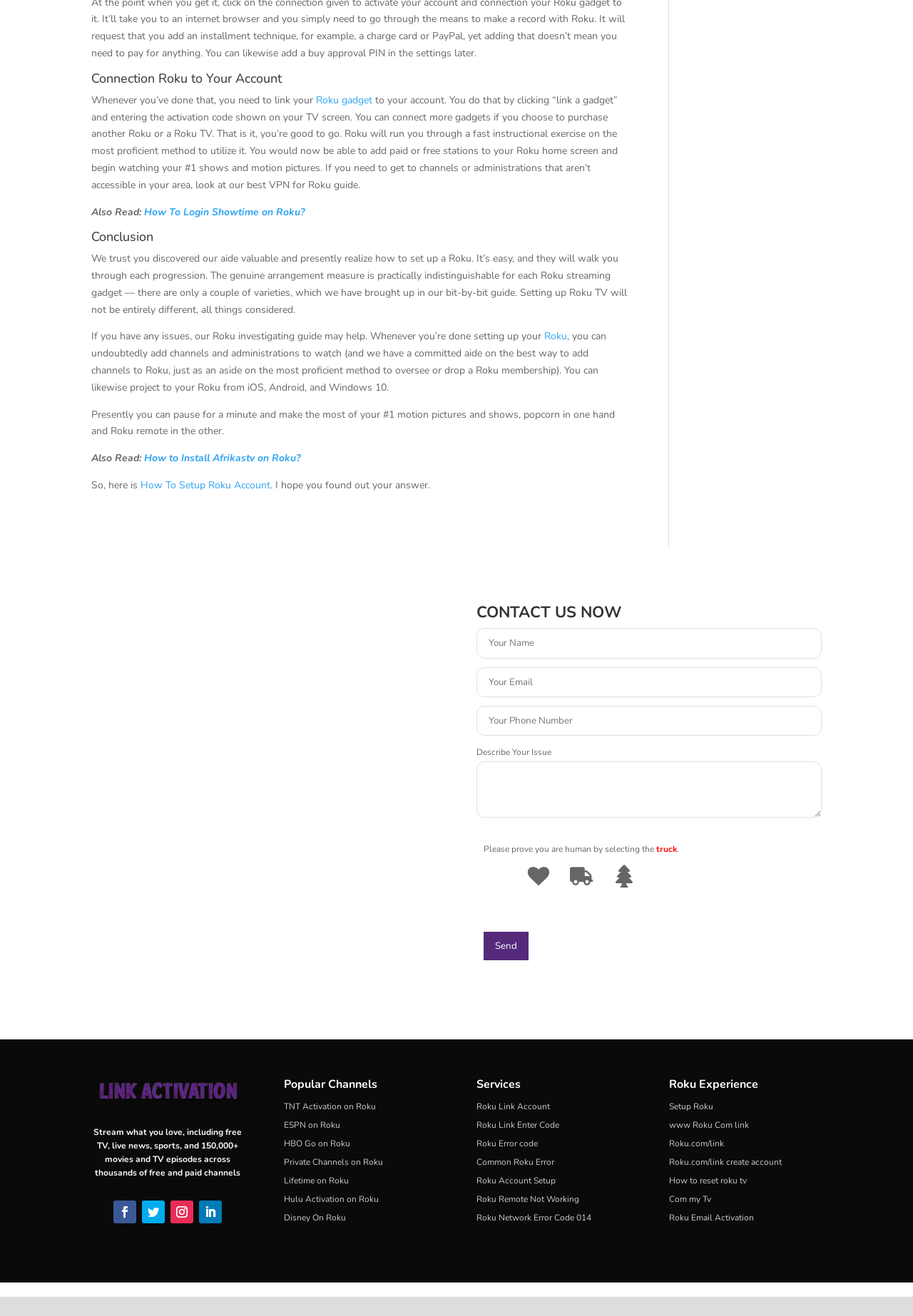Find the bounding box coordinates for the area that must be clicked to perform this action: "Click the 'Send' button".

[0.53, 0.708, 0.579, 0.73]